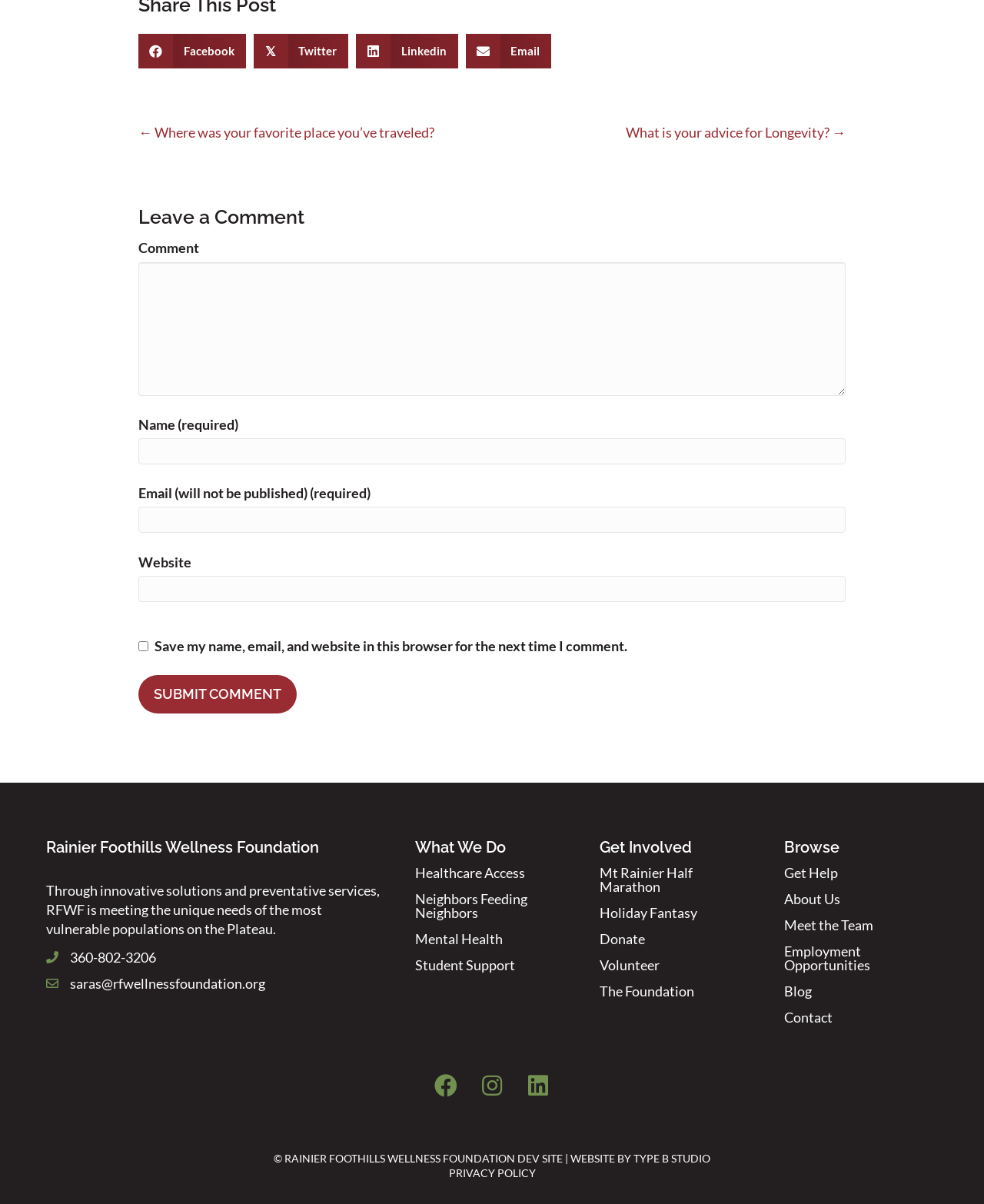Please locate the bounding box coordinates of the element's region that needs to be clicked to follow the instruction: "Submit Comment". The bounding box coordinates should be provided as four float numbers between 0 and 1, i.e., [left, top, right, bottom].

[0.141, 0.561, 0.302, 0.592]